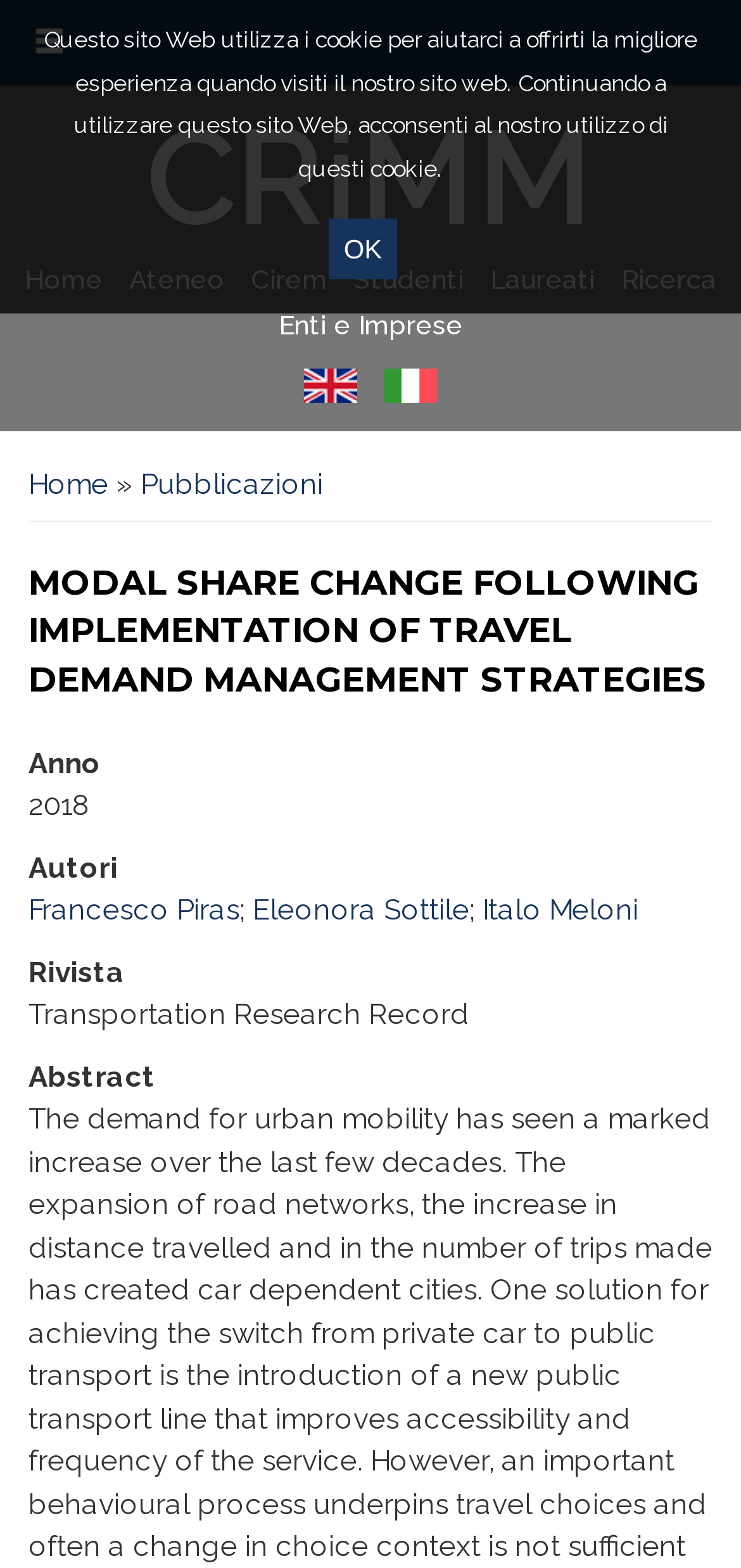Locate the bounding box coordinates of the area to click to fulfill this instruction: "View the author information". The bounding box should be presented as four float numbers between 0 and 1, in the order [left, top, right, bottom].

[0.038, 0.57, 0.633, 0.592]